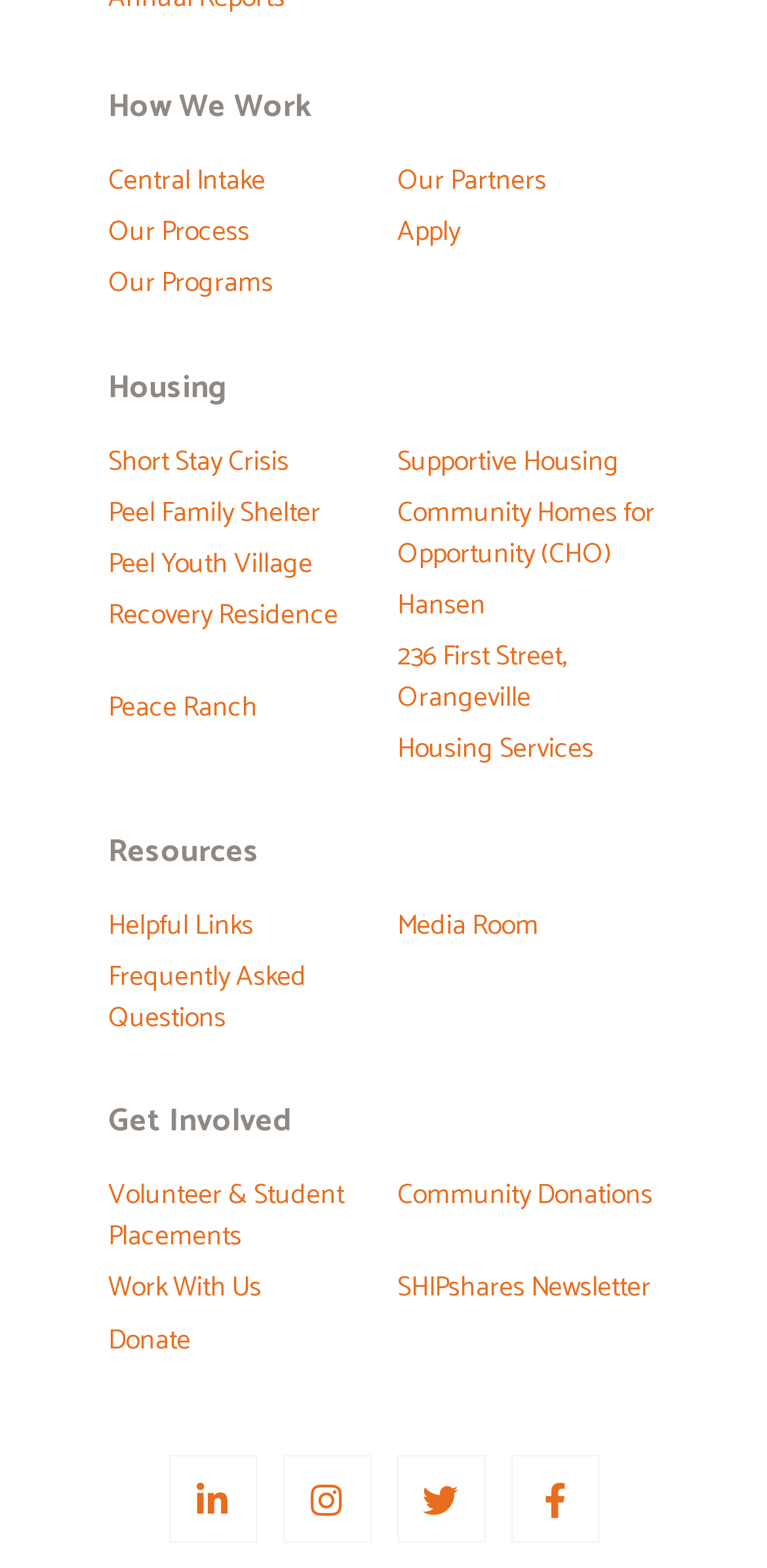Find the bounding box coordinates of the area to click in order to follow the instruction: "Click on How We Work".

[0.141, 0.054, 0.859, 0.084]